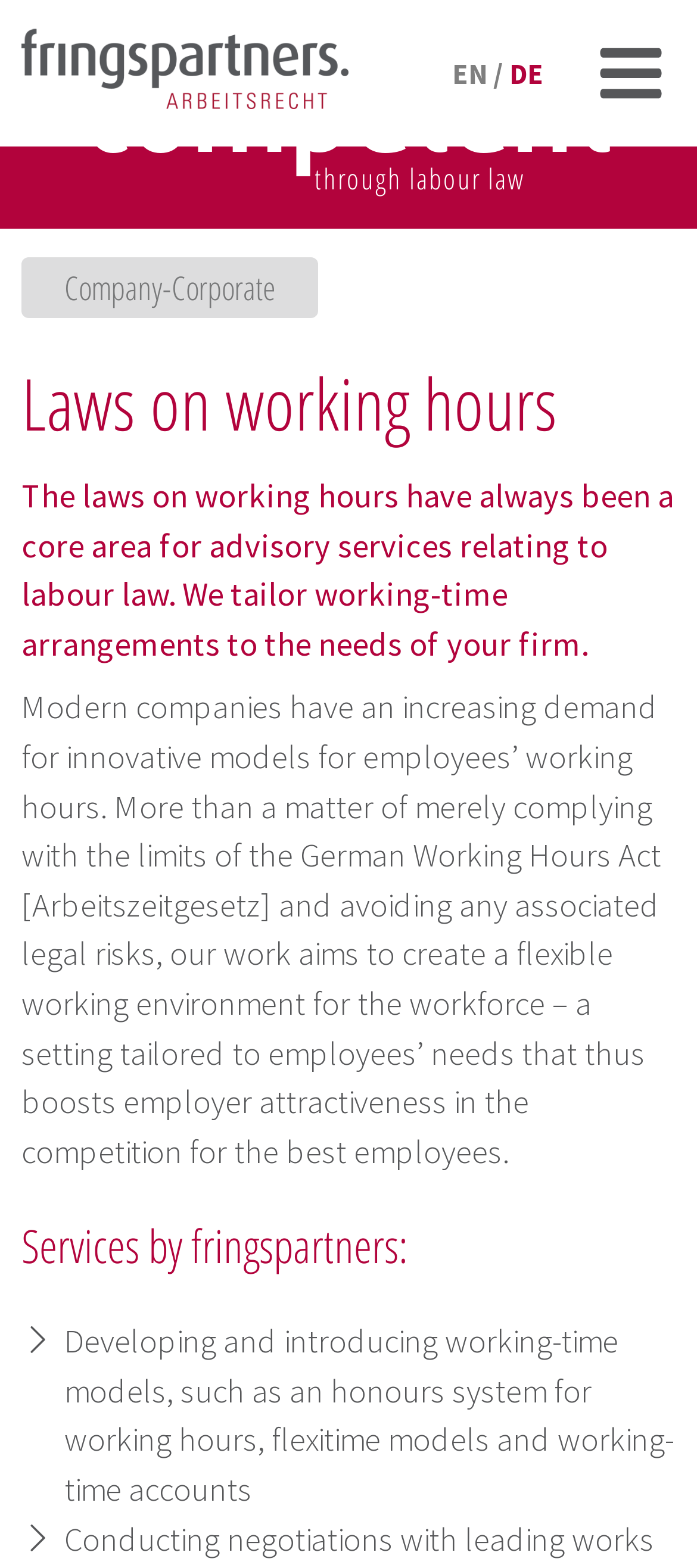Identify the primary heading of the webpage and provide its text.

Laws on working hours